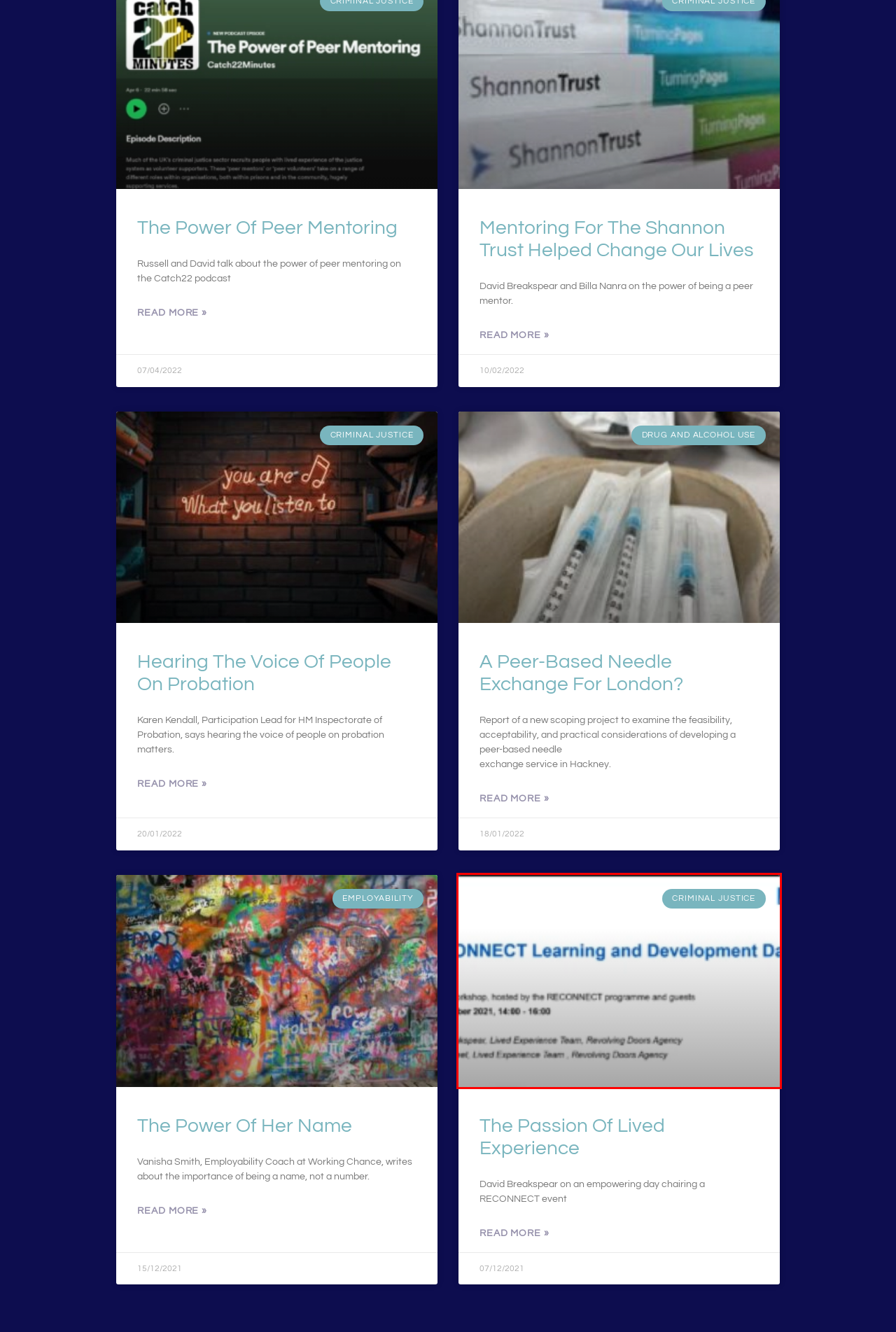Given a webpage screenshot with a red bounding box around a particular element, identify the best description of the new webpage that will appear after clicking on the element inside the red bounding box. Here are the candidates:
A. Post a Job – Peer Volunteers
B. The views of people with lived experience – Peer Volunteers
C. The Power of her Name – Peer Volunteers
D. A peer-based needle exchange for London? – Peer Volunteers
E. Mentoring for the Shannon Trust helped change our lives – Peer Volunteers
F. Hearing the Voice of people on probation – Peer Volunteers
G. Contact Us – Peer Volunteers
H. The passion of lived experience – Peer Volunteers

H